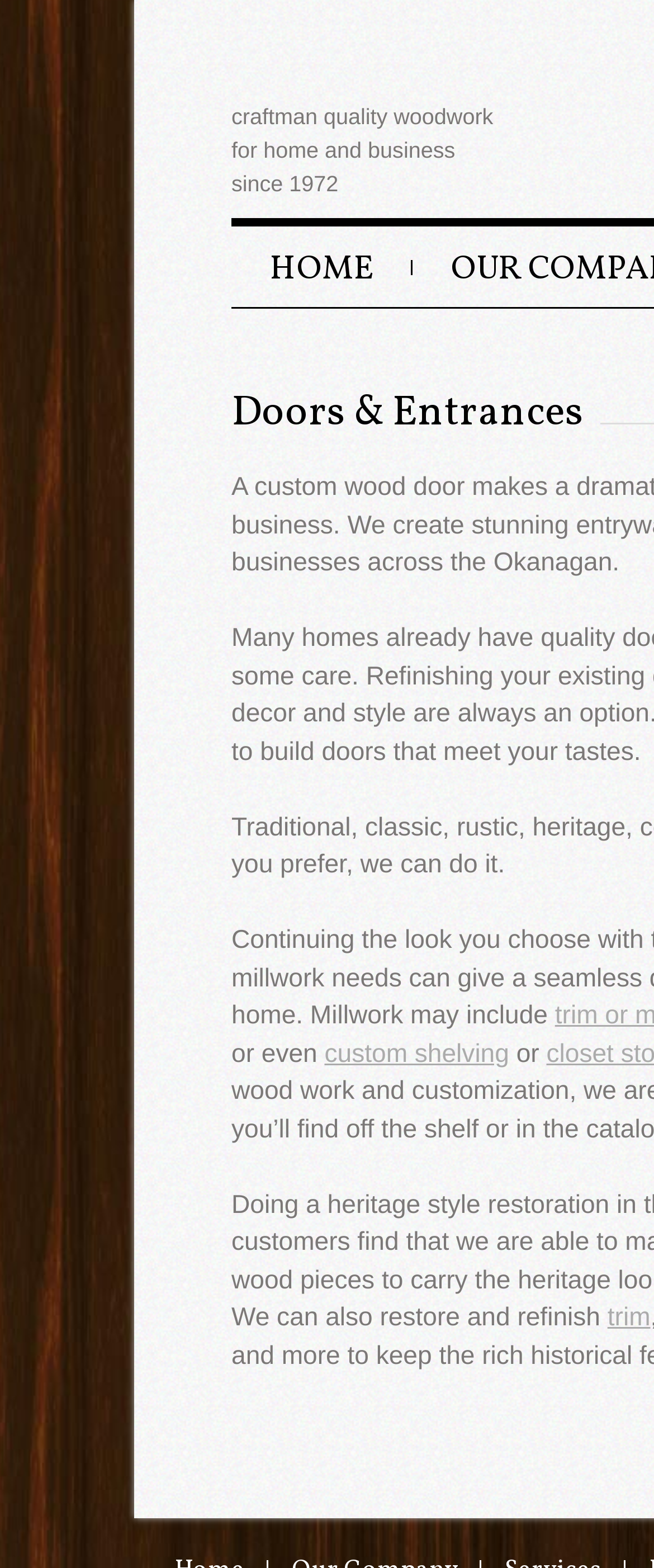What is the main focus of Heartland Millworks' business?
Please provide a comprehensive answer based on the information in the image.

The heading element 'Doors & Entrances' located in the middle of the webpage, along with the static text elements 'craftman quality woodwork' and 'for home and business', suggests that the main focus of Heartland Millworks' business is on wood doors and entrances.